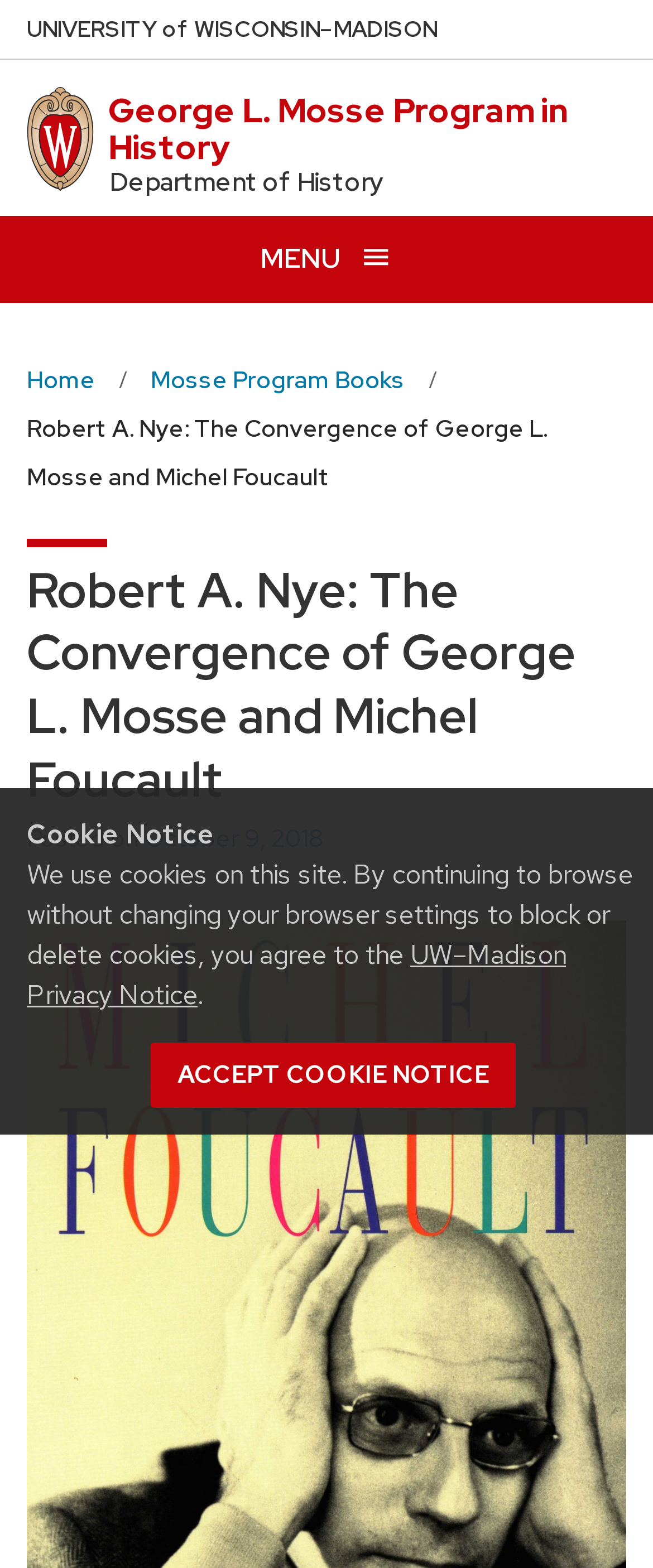What is the title of the article or post?
Look at the image and answer with only one word or phrase.

Robert A. Nye: The Convergence of George L. Mosse and Michel Foucault